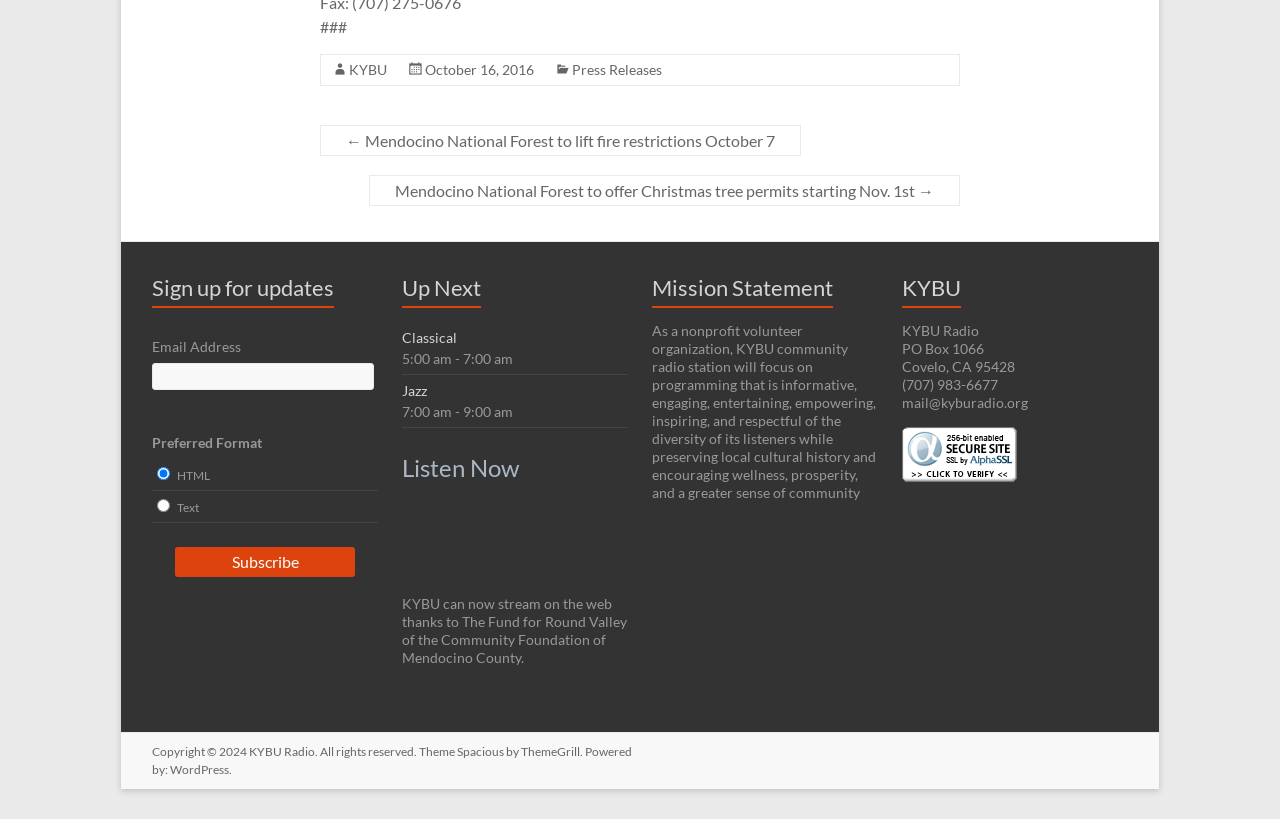Identify the bounding box coordinates for the element you need to click to achieve the following task: "View KYBU Radio profile". The coordinates must be four float values ranging from 0 to 1, formatted as [left, top, right, bottom].

[0.705, 0.521, 0.794, 0.542]